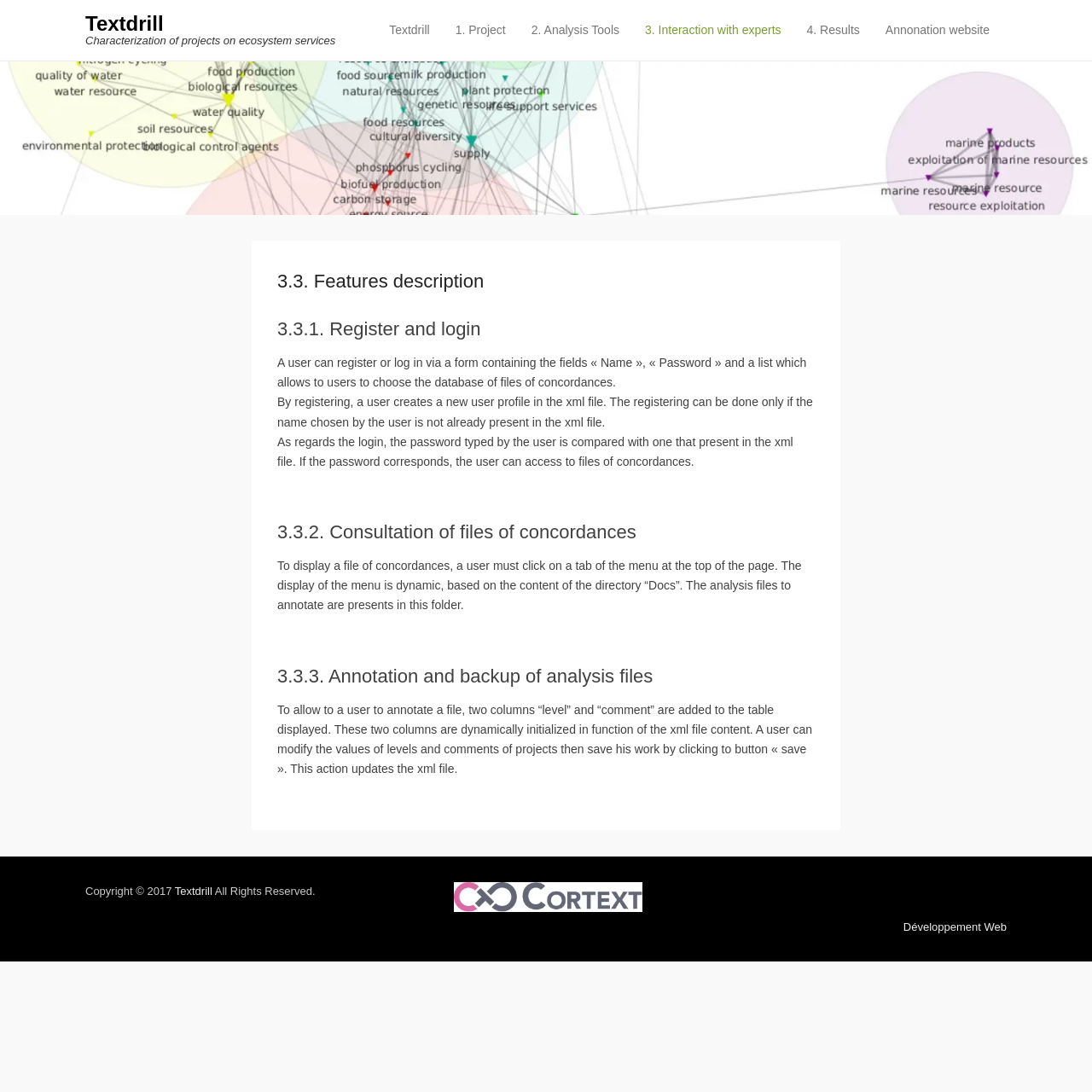Identify the bounding box coordinates of the region that needs to be clicked to carry out this instruction: "Click on 'Logo Cortext'". Provide these coordinates as four float numbers ranging from 0 to 1, i.e., [left, top, right, bottom].

[0.416, 0.826, 0.588, 0.838]